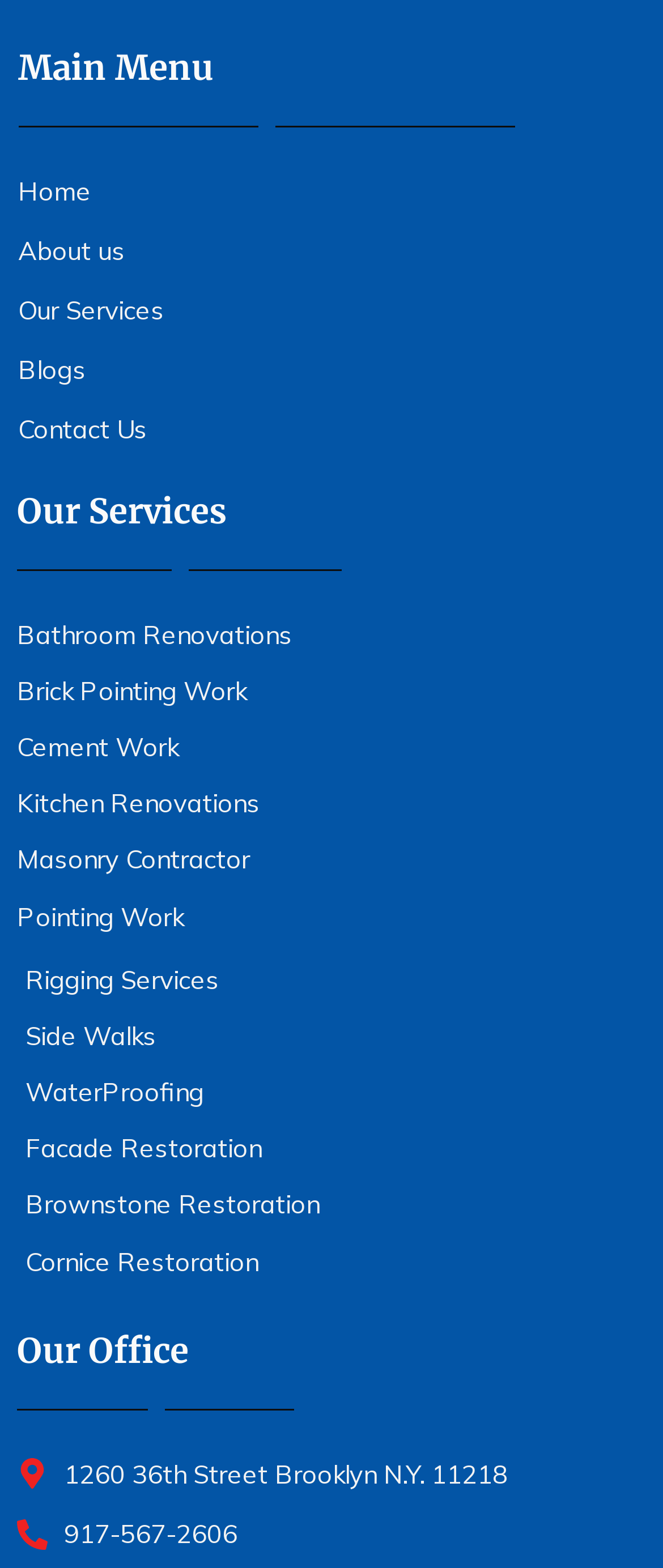Provide your answer in a single word or phrase: 
What is the phone number listed?

917-567-2606